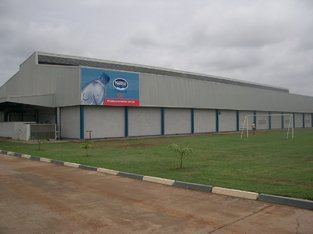Examine the image carefully and respond to the question with a detailed answer: 
What surrounds the facility?

The facility is surrounded by a well-manicured green area, which includes grass and small plants visible in the foreground. This suggests that the facility is situated in a clean and organized environment.